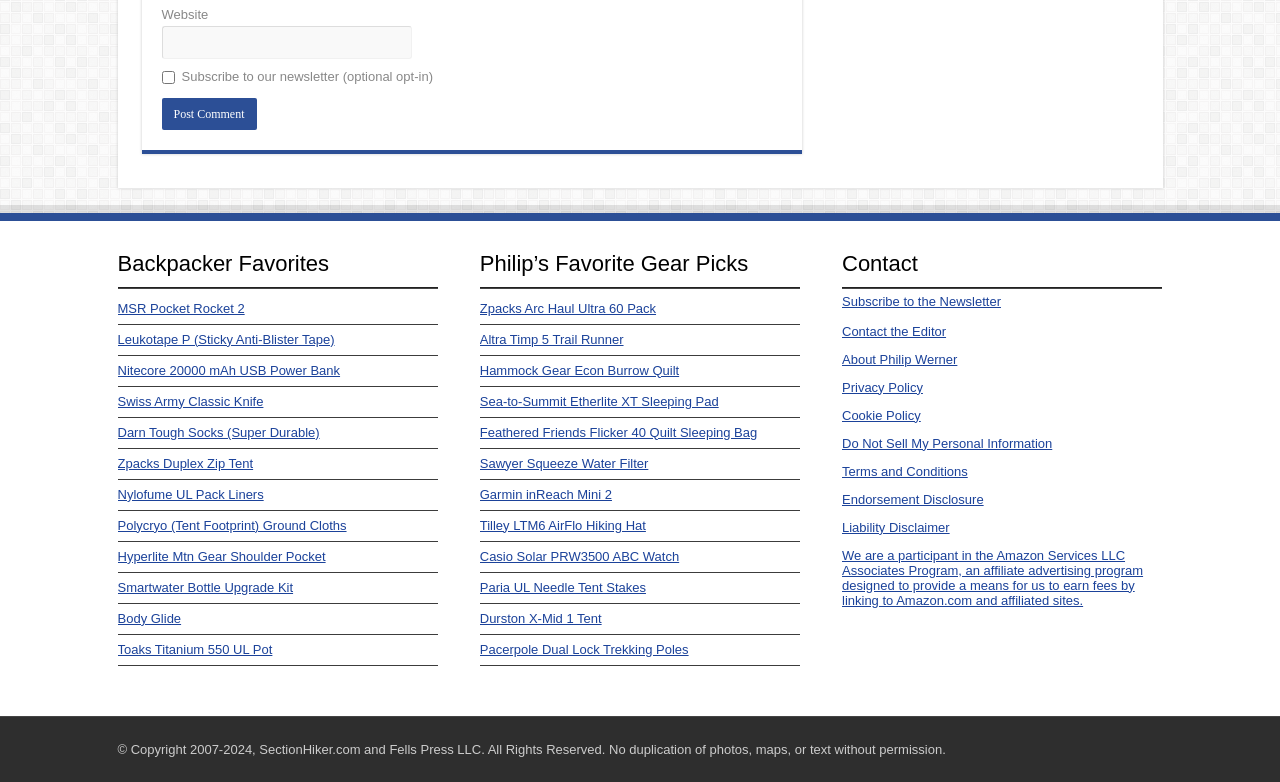Please find the bounding box coordinates of the element's region to be clicked to carry out this instruction: "Post a comment".

[0.126, 0.125, 0.2, 0.166]